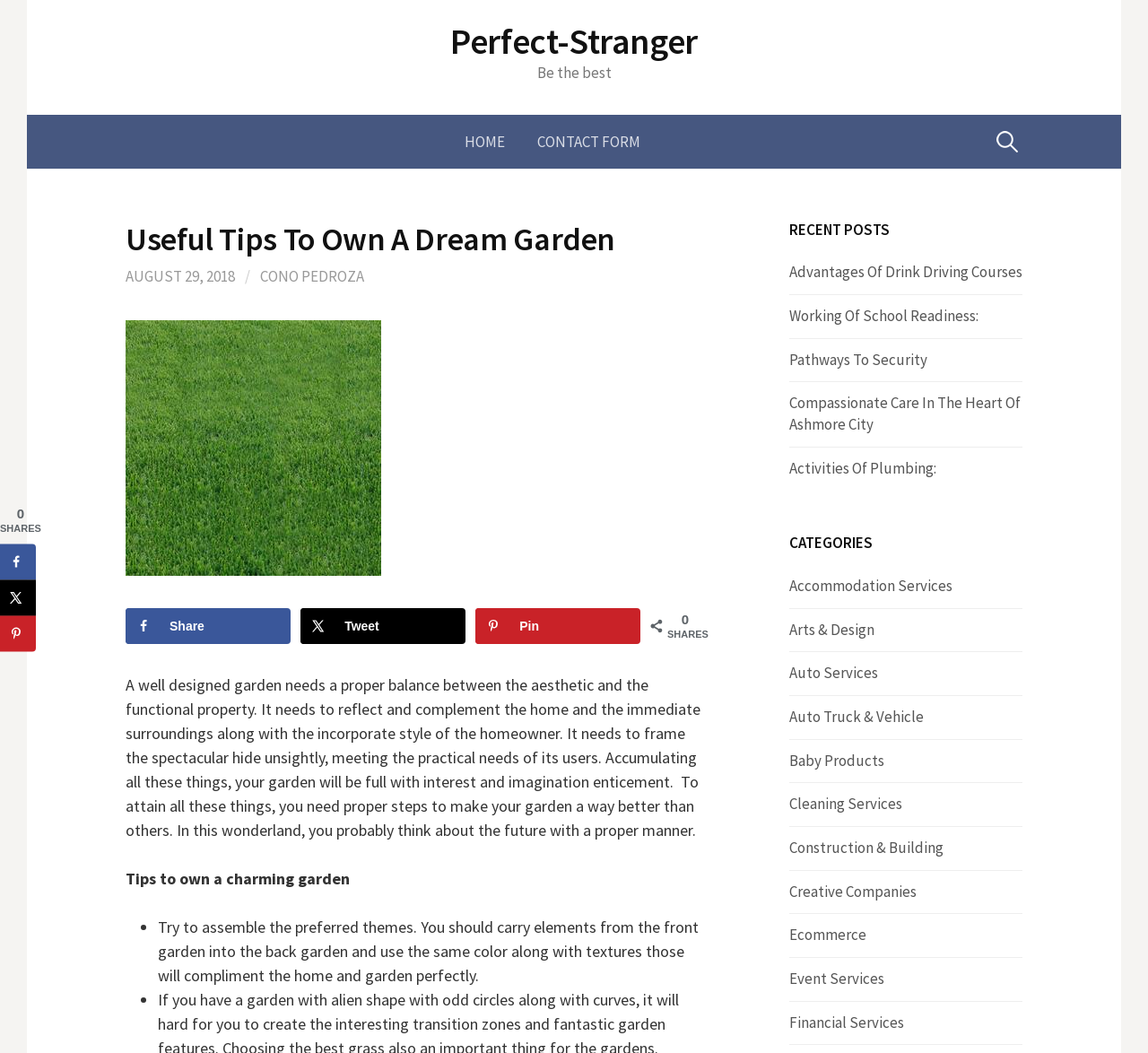Predict the bounding box for the UI component with the following description: "Advantages Of Drink Driving Courses".

[0.688, 0.249, 0.891, 0.268]